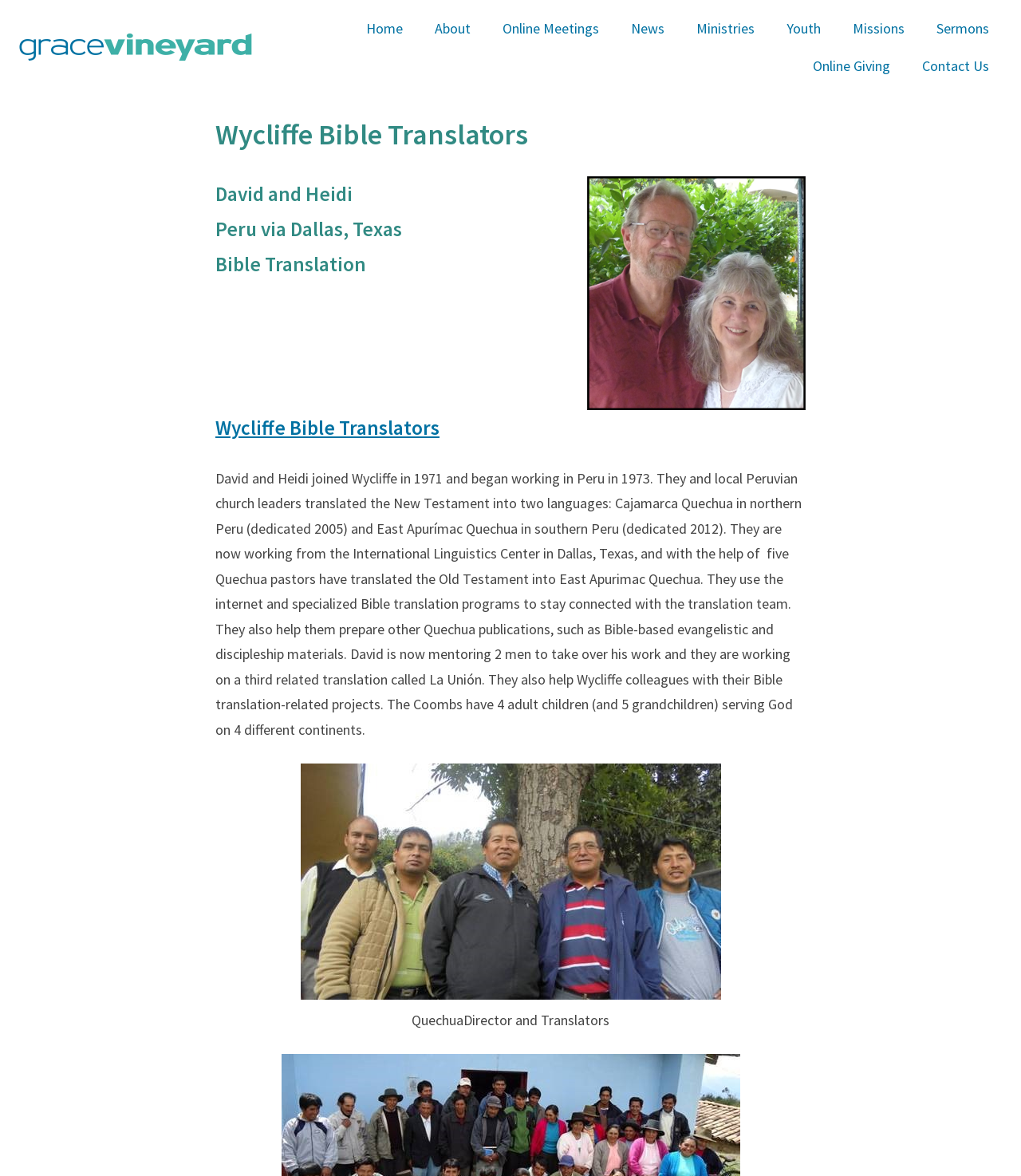Please specify the bounding box coordinates of the clickable region to carry out the following instruction: "View Our Vision & Mission". The coordinates should be four float numbers between 0 and 1, in the format [left, top, right, bottom].

[0.411, 0.042, 0.566, 0.072]